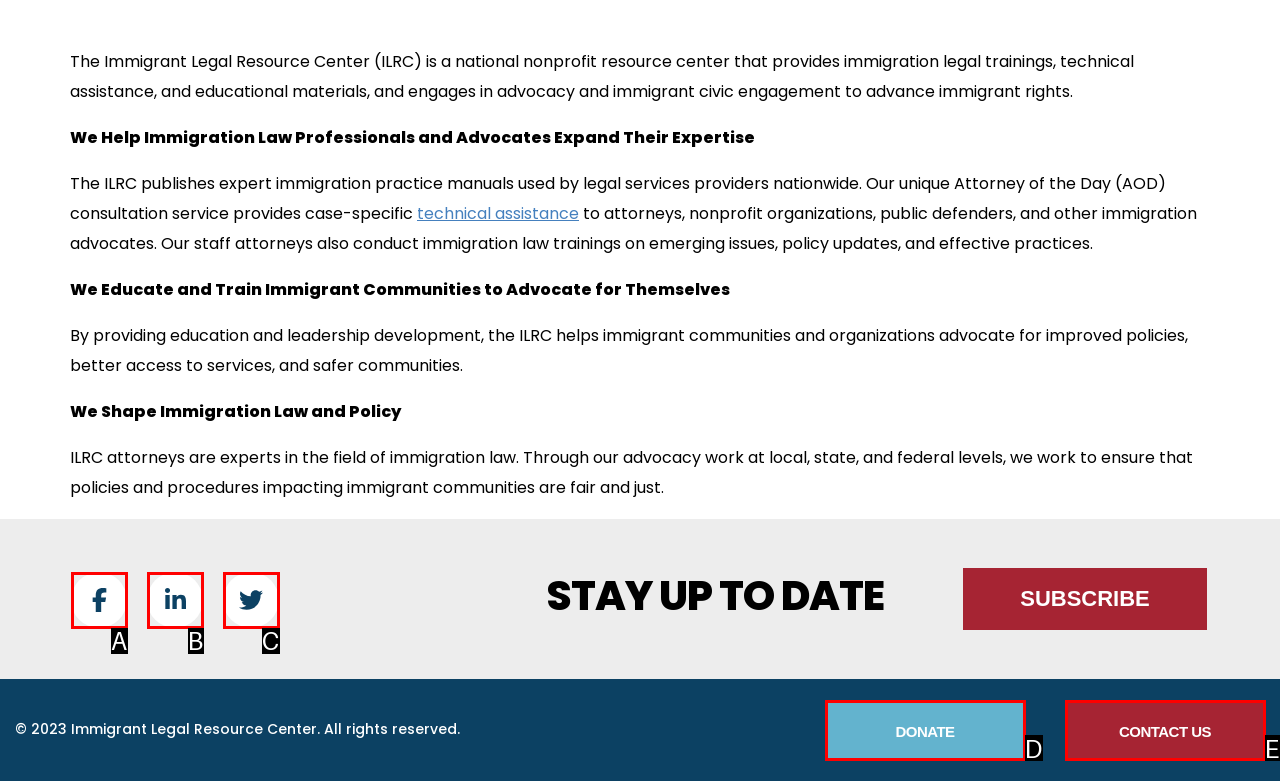Using the provided description: Contact Us, select the most fitting option and return its letter directly from the choices.

E